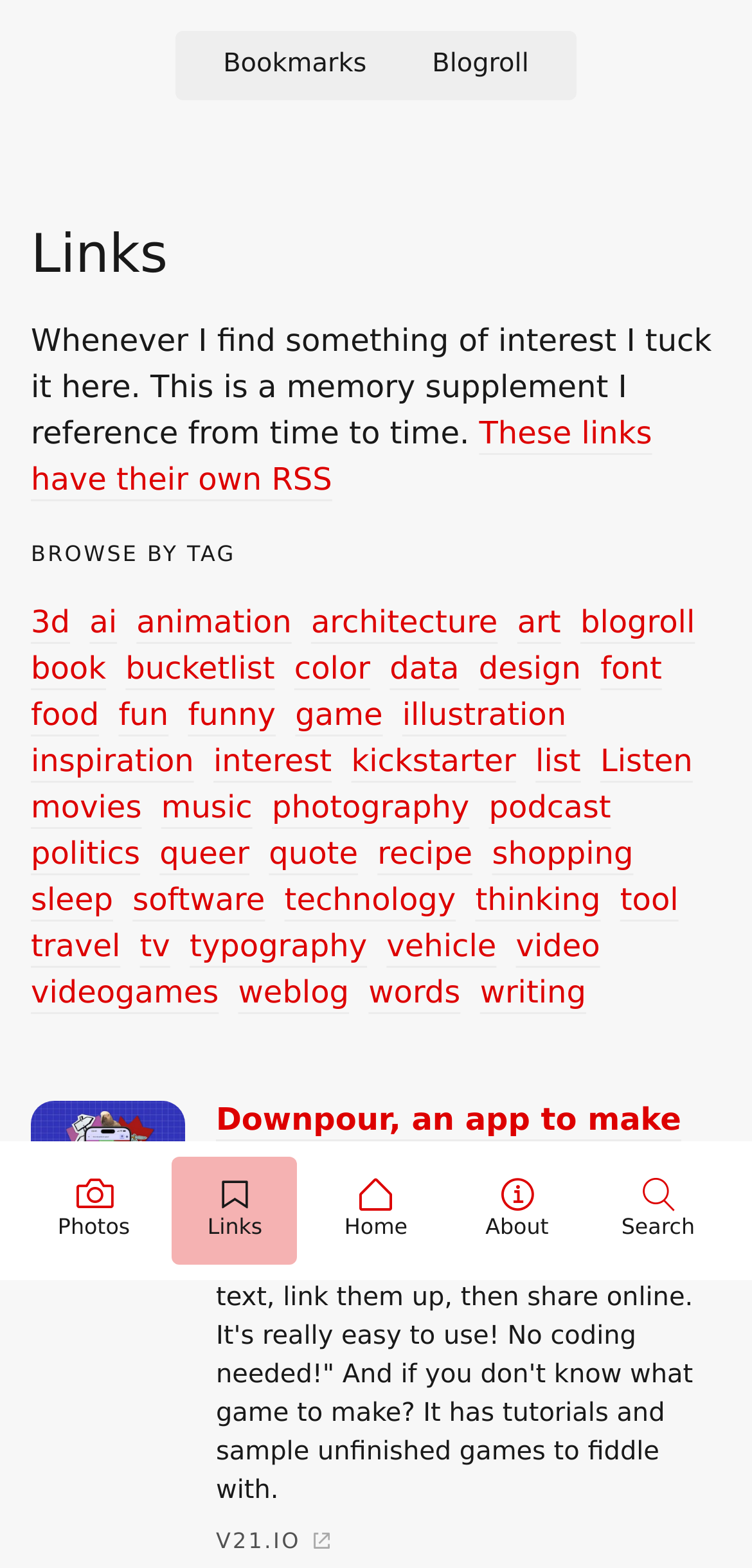Calculate the bounding box coordinates of the UI element given the description: "fun".

[0.158, 0.441, 0.224, 0.471]